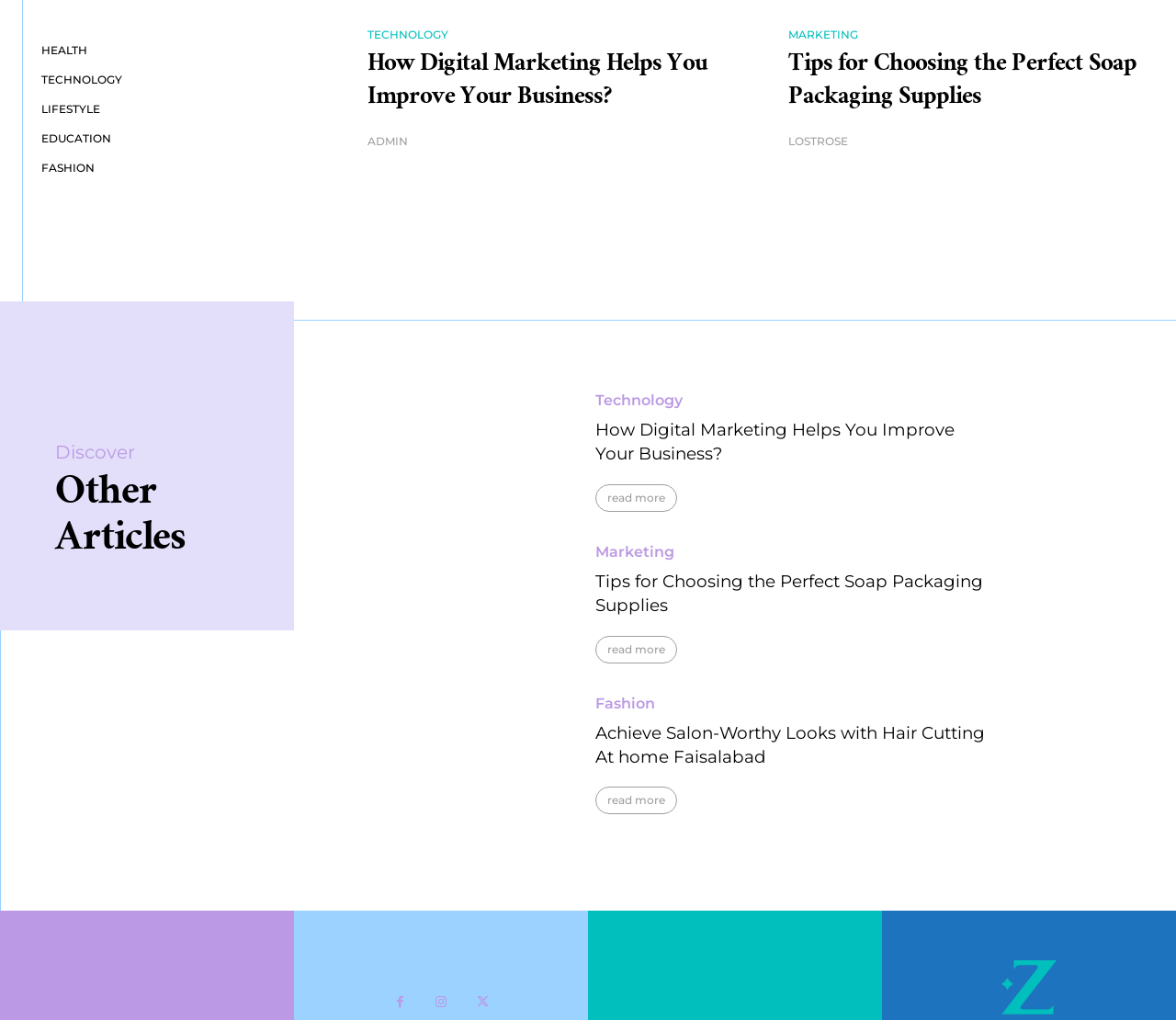What are the categories on the top left?
Answer briefly with a single word or phrase based on the image.

HEALTH, TECHNOLOGY, LIFESTYLE, EDUCATION, FASHION